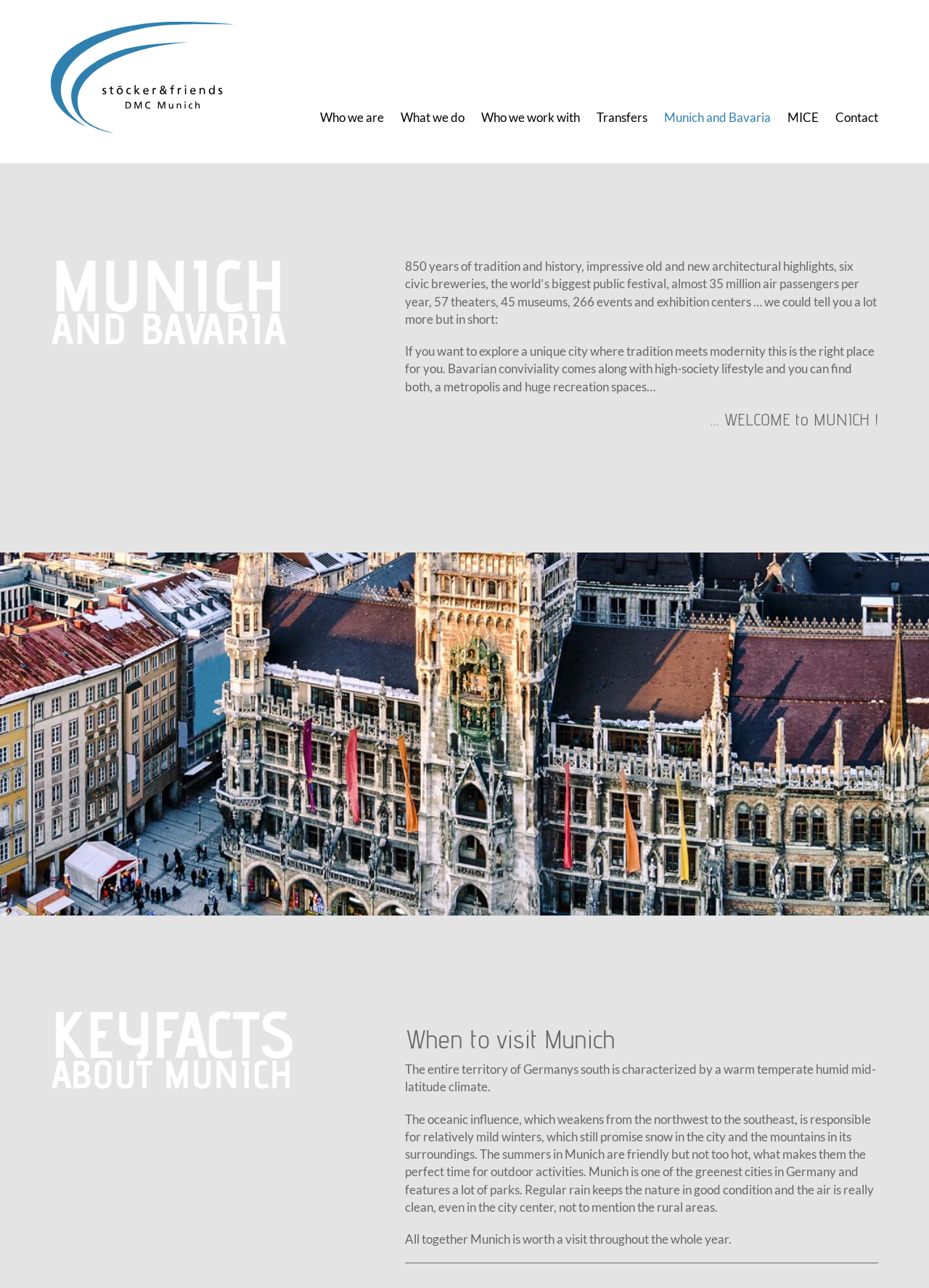Point out the bounding box coordinates of the section to click in order to follow this instruction: "Visit 'Munich and Bavaria'".

[0.715, 0.085, 0.83, 0.097]